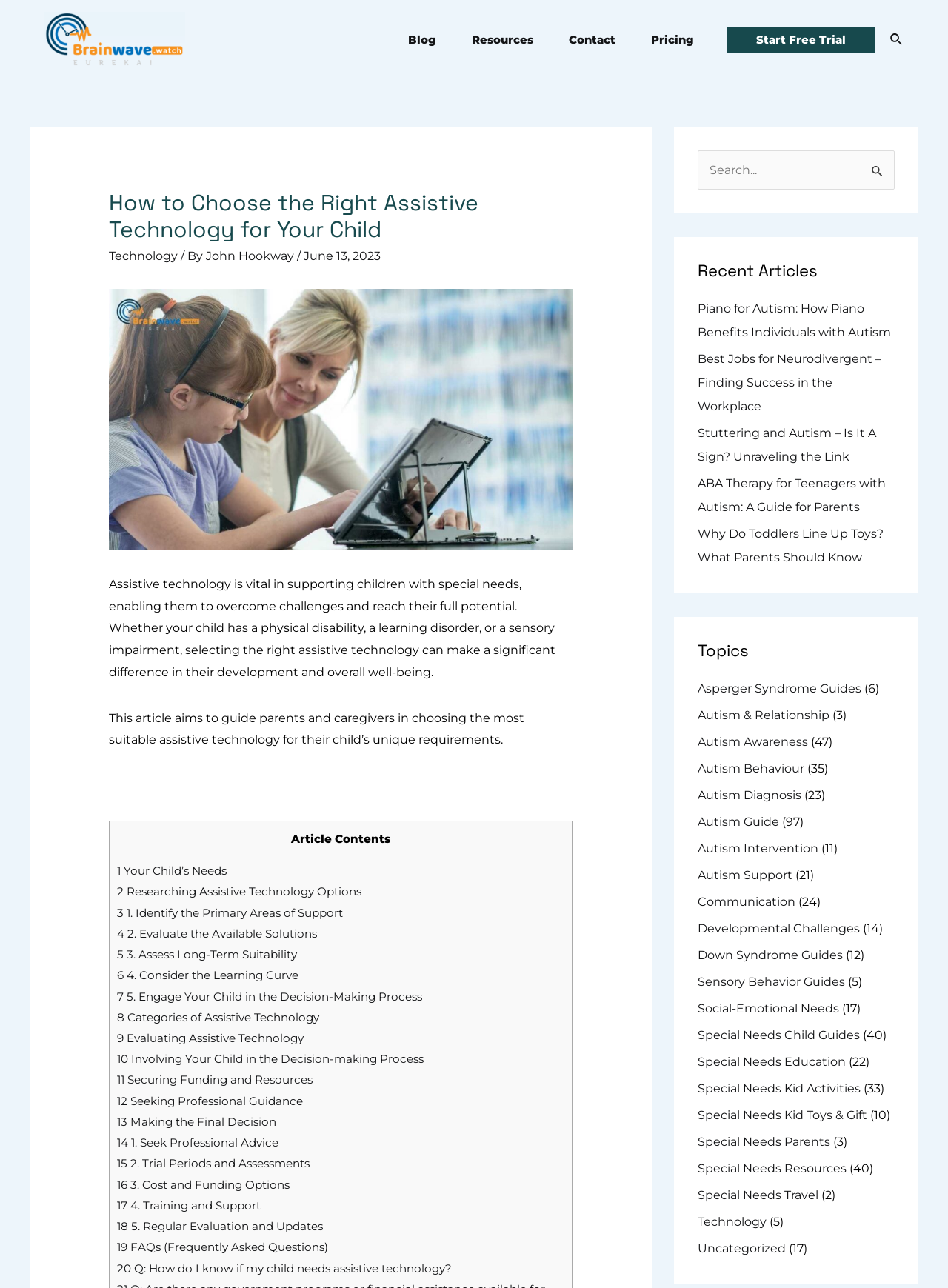Given the webpage screenshot and the description, determine the bounding box coordinates (top-left x, top-left y, bottom-right x, bottom-right y) that define the location of the UI element matching this description: Message from the Chairman

None